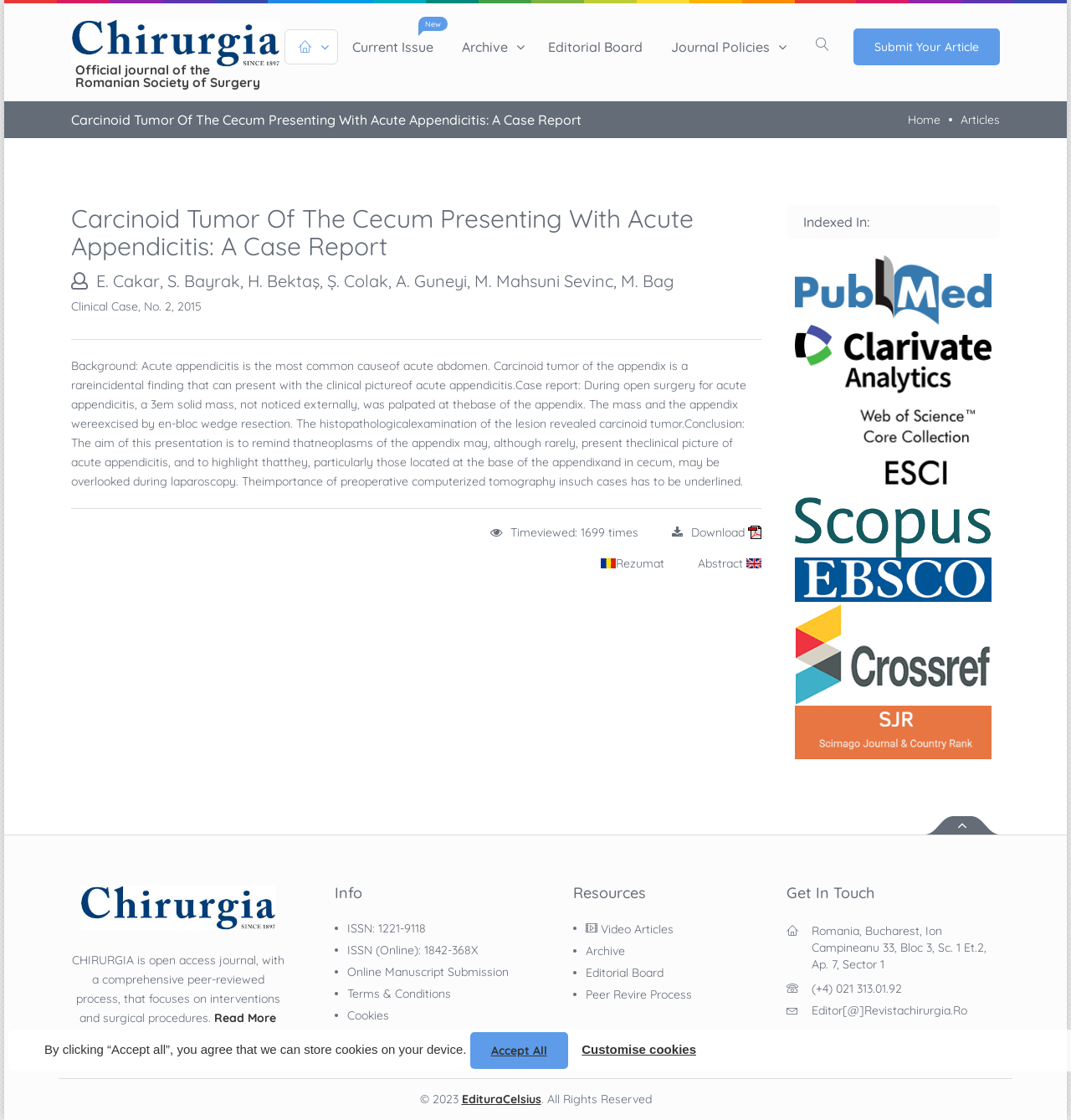Find and indicate the bounding box coordinates of the region you should select to follow the given instruction: "Browse the 'Archive'".

[0.418, 0.026, 0.498, 0.058]